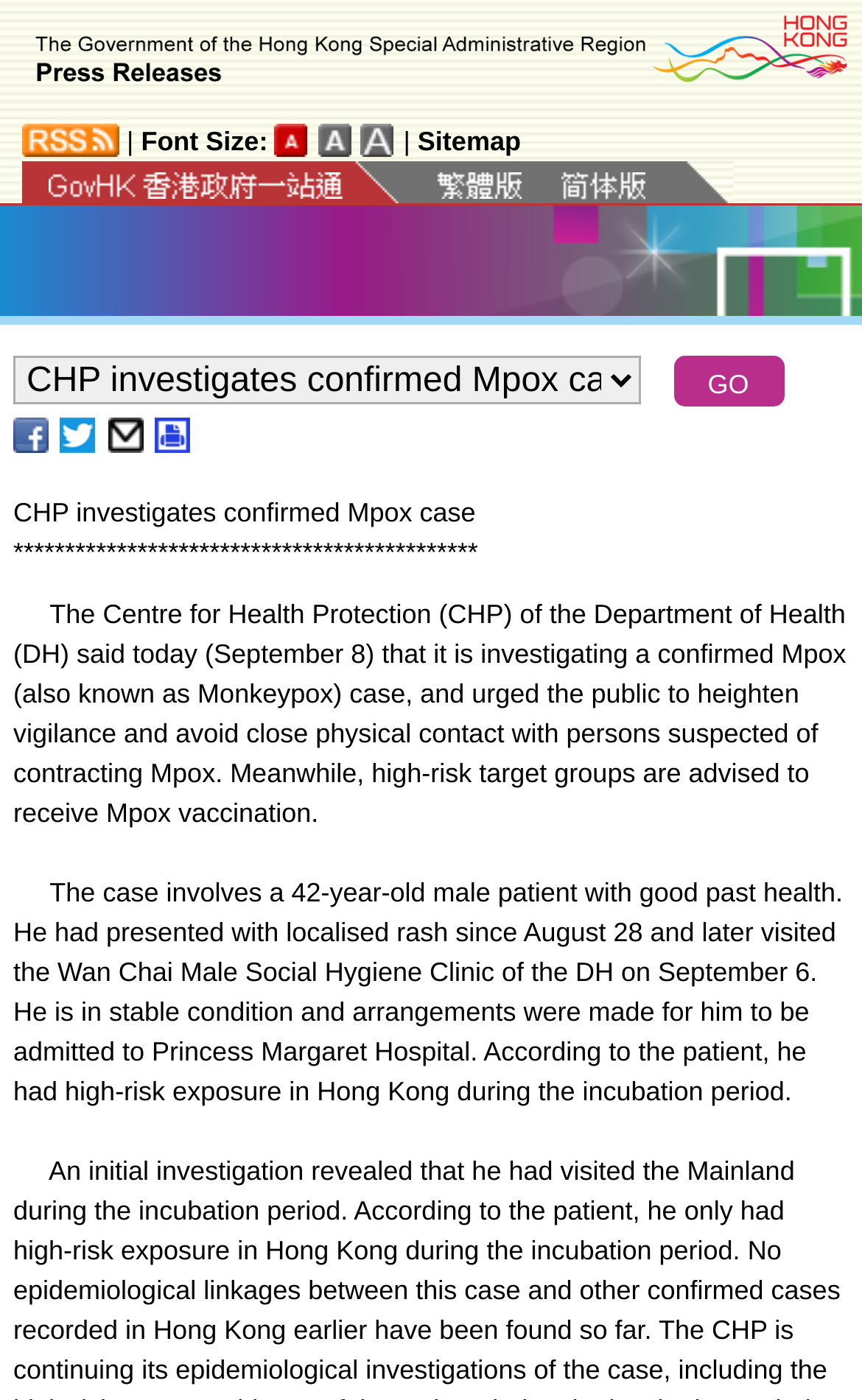Pinpoint the bounding box coordinates of the element to be clicked to execute the instruction: "Click the GO button".

[0.781, 0.254, 0.909, 0.29]